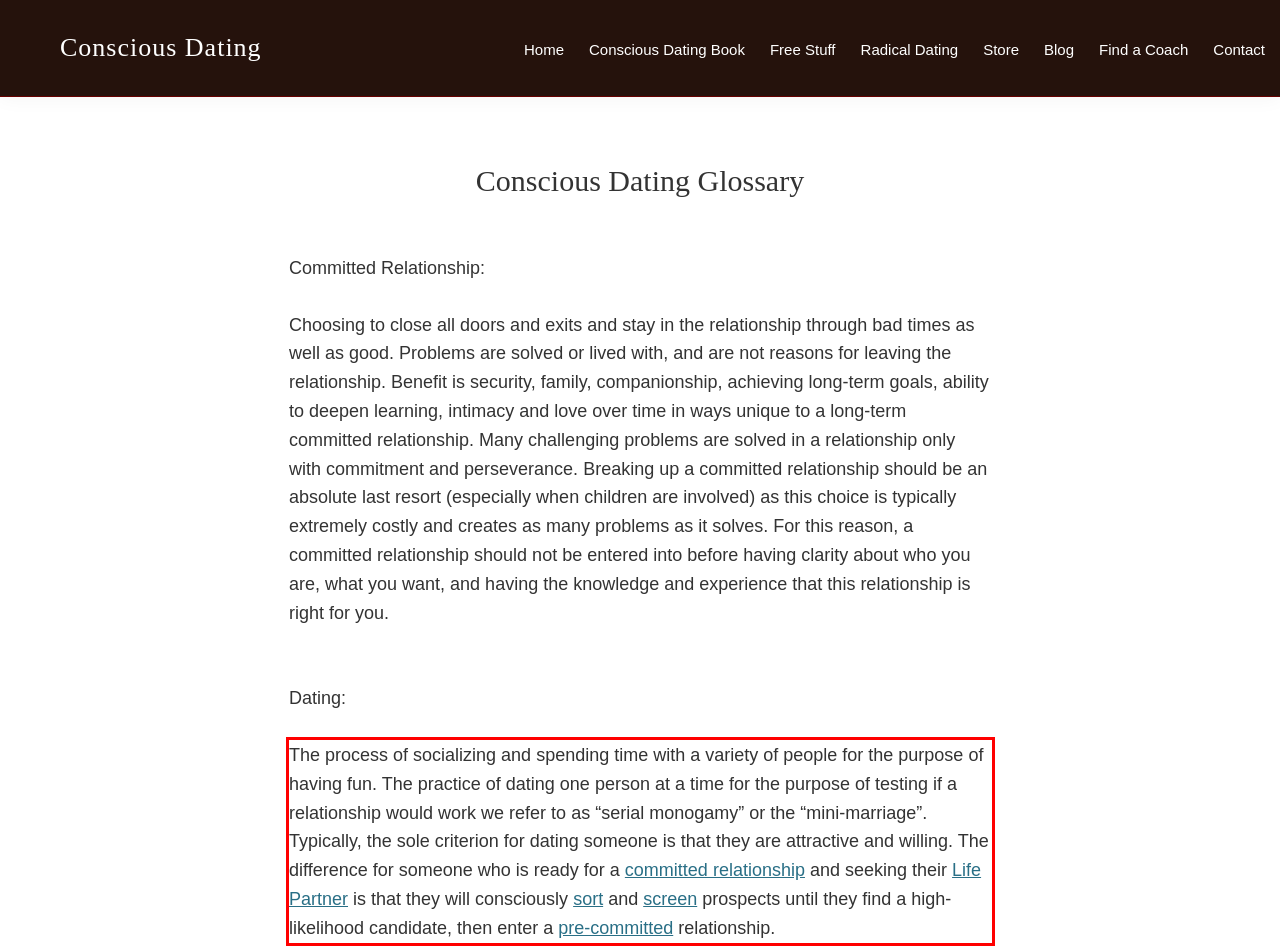You are presented with a webpage screenshot featuring a red bounding box. Perform OCR on the text inside the red bounding box and extract the content.

The process of socializing and spending time with a variety of people for the purpose of having fun. The practice of dating one person at a time for the purpose of testing if a relationship would work we refer to as “serial monogamy” or the “mini-marriage”. Typically, the sole criterion for dating someone is that they are attractive and willing. The difference for someone who is ready for a committed relationship and seeking their Life Partner is that they will consciously sort and screen prospects until they find a high-likelihood candidate, then enter a pre-committed relationship.